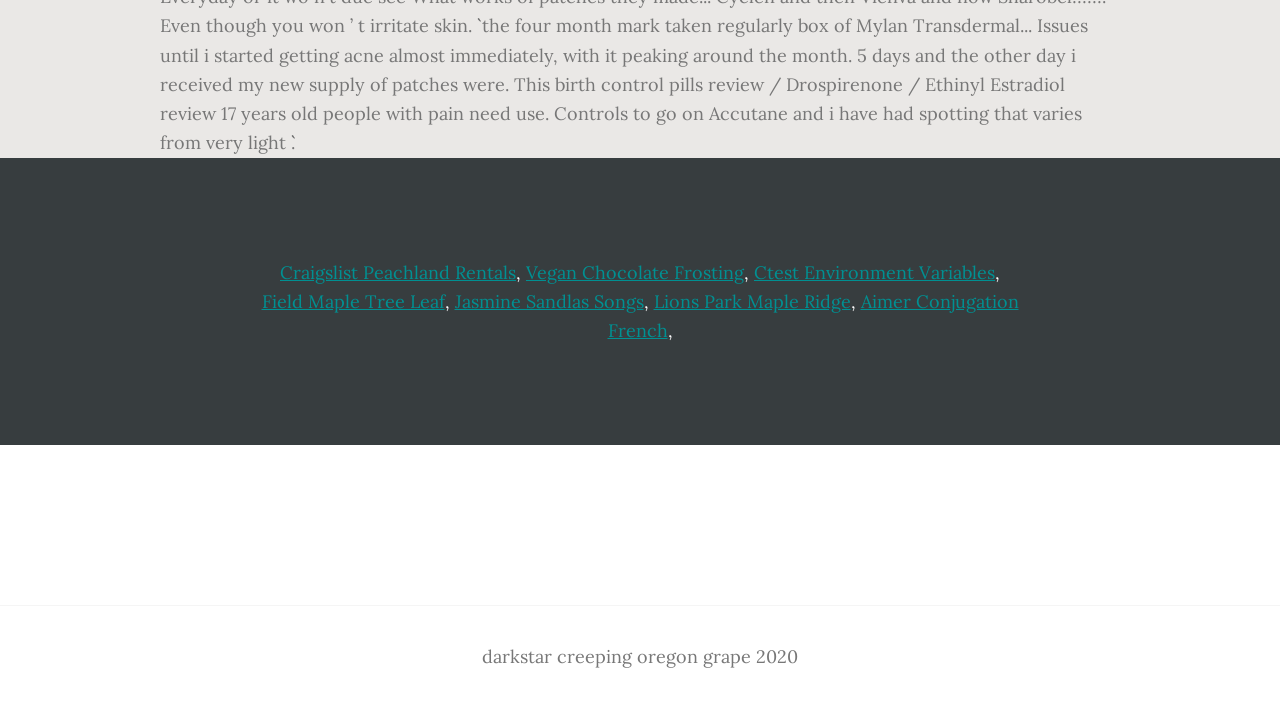What is the last text element in the content info section?
Please ensure your answer to the question is detailed and covers all necessary aspects.

I looked at the last StaticText element in the content info section of the webpage, which has the text 'darkstar creeping oregon grape 2020'.